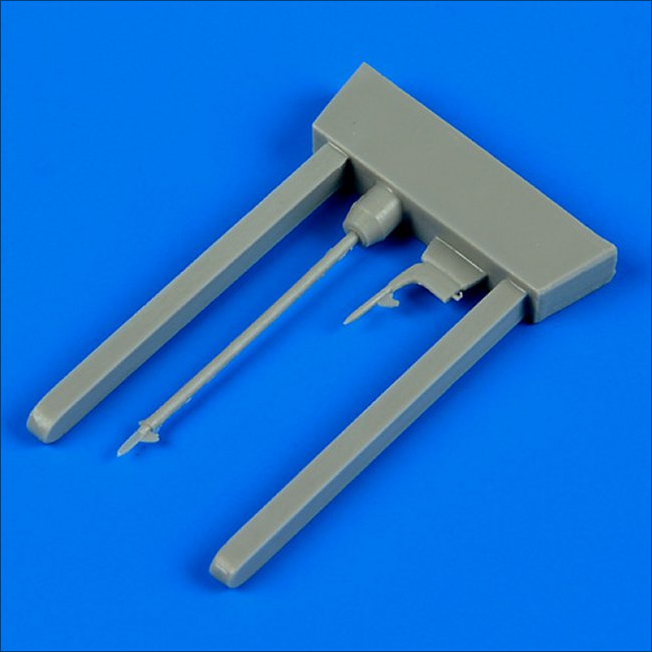Detail the scene shown in the image extensively.

The image features a detailed representation of a pitot tube designed for the 1/48 scale F4F Wildcat model by QuickBoost. The pitot tube is modeled in a neutral gray color and showcases two elongated arms extending from a rectangular base. A slender rod protrudes from the center, connecting to a smaller, angled element that helps in simulating airflow measurement used in aviation. The background is a vibrant blue, enhancing the visibility of the pitot tube's intricate design details, making it an essential accessory for model enthusiasts aiming to achieve authenticity in their aircraft replicas.